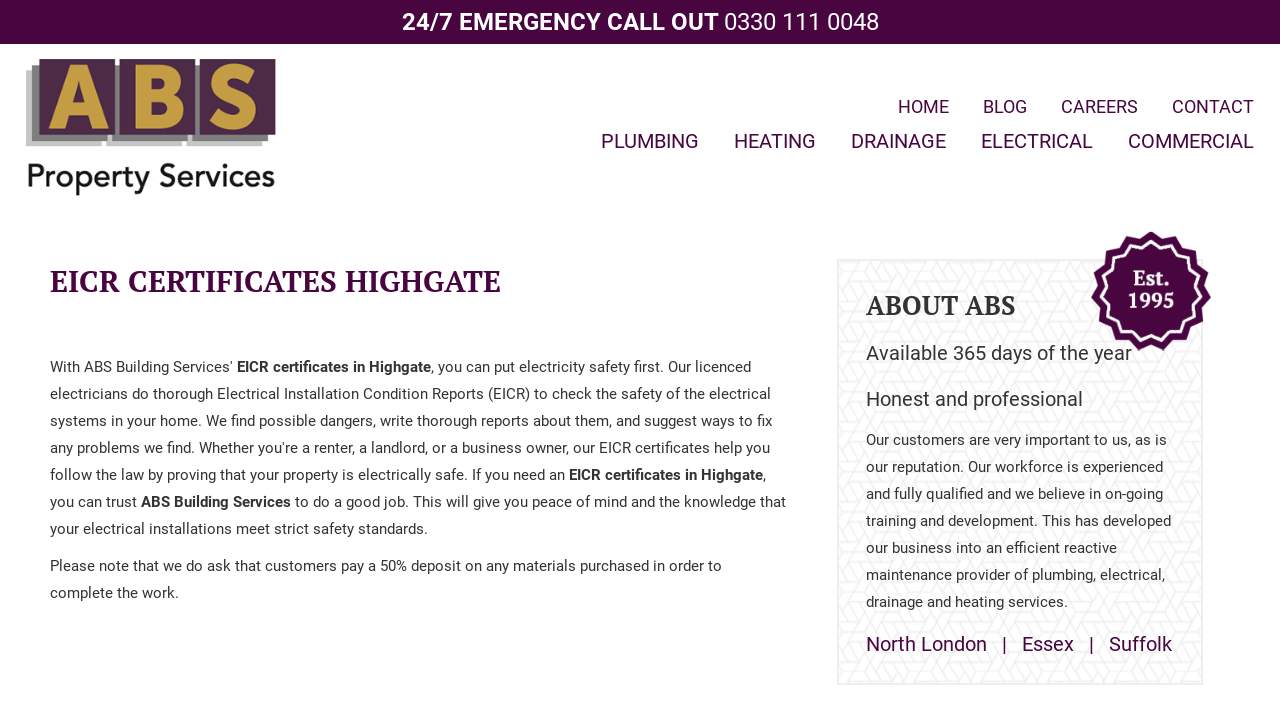Please indicate the bounding box coordinates for the clickable area to complete the following task: "Read the blog". The coordinates should be specified as four float numbers between 0 and 1, i.e., [left, top, right, bottom].

[0.768, 0.134, 0.803, 0.163]